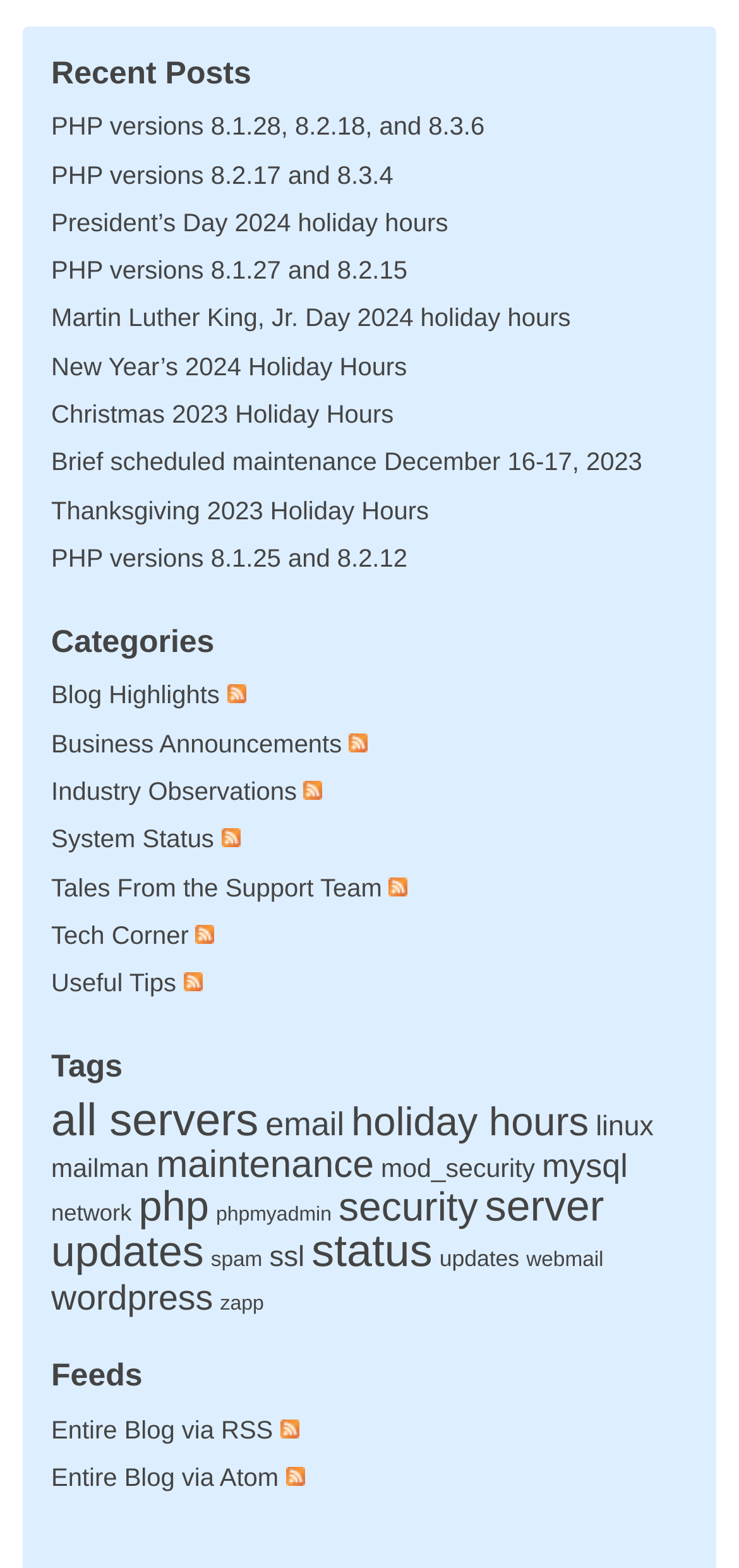Please provide a detailed answer to the question below by examining the image:
How many items are there in the 'status' tag?

Under the 'Tags' heading, I found the link 'status (250 items)', which indicates that there are 250 items in the 'status' tag.